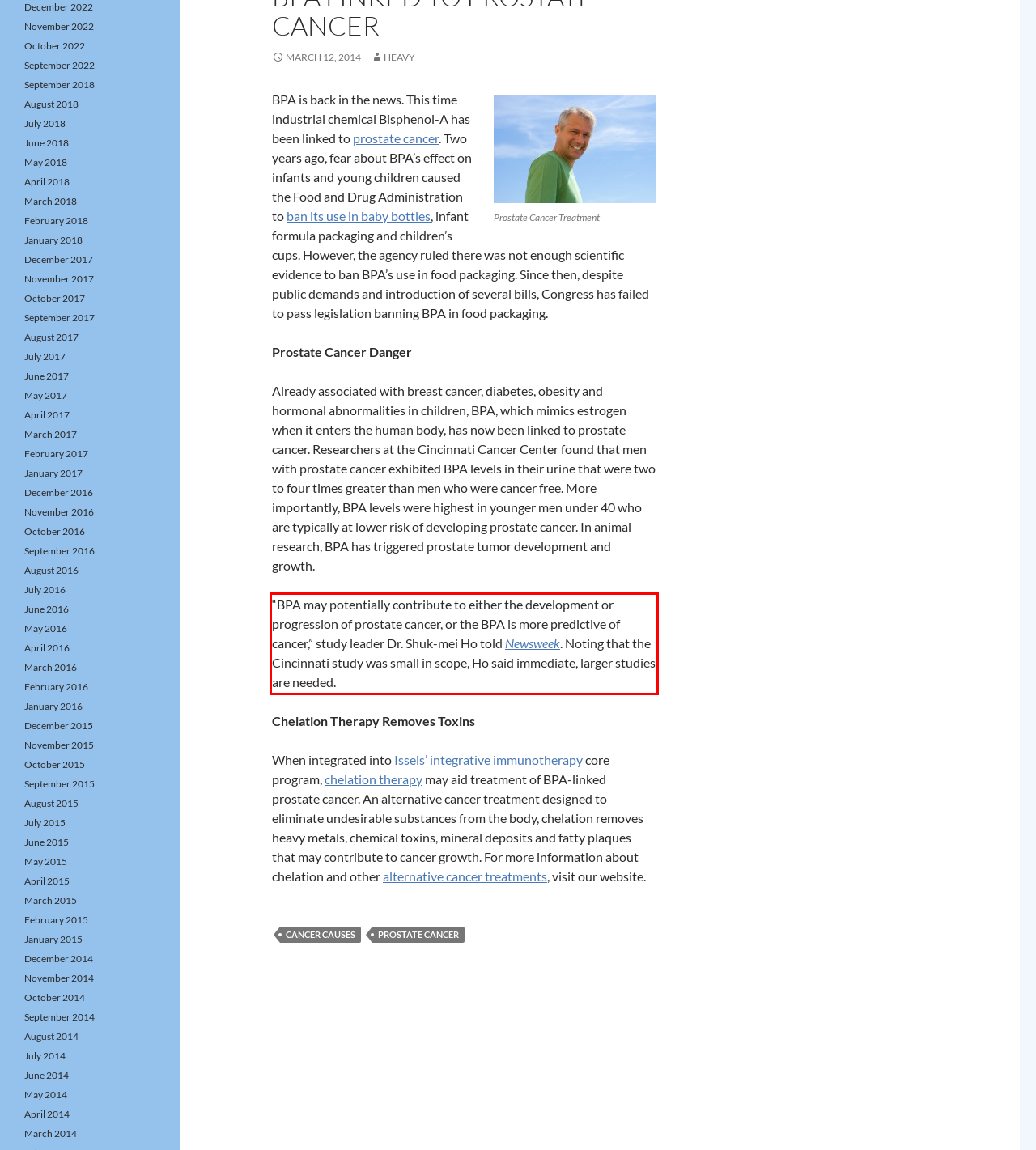You have a screenshot of a webpage, and there is a red bounding box around a UI element. Utilize OCR to extract the text within this red bounding box.

“BPA may potentially contribute to either the development or progression of prostate cancer, or the BPA is more predictive of cancer,” study leader Dr. Shuk-mei Ho told Newsweek. Noting that the Cincinnati study was small in scope, Ho said immediate, larger studies are needed.